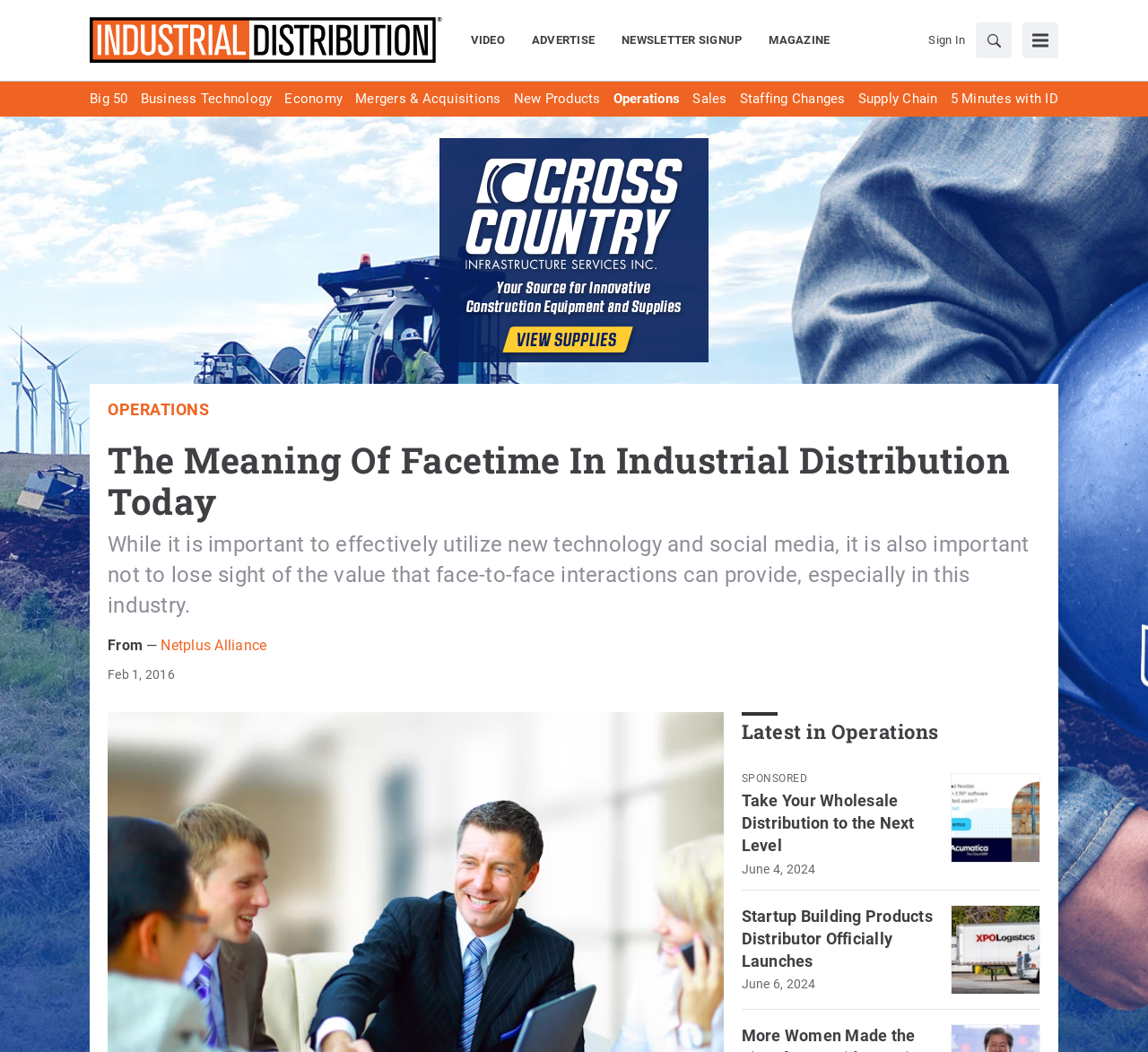Please determine the bounding box of the UI element that matches this description: Advertise. The coordinates should be given as (top-left x, top-left y, bottom-right x, bottom-right y), with all values between 0 and 1.

[0.452, 0.029, 0.53, 0.047]